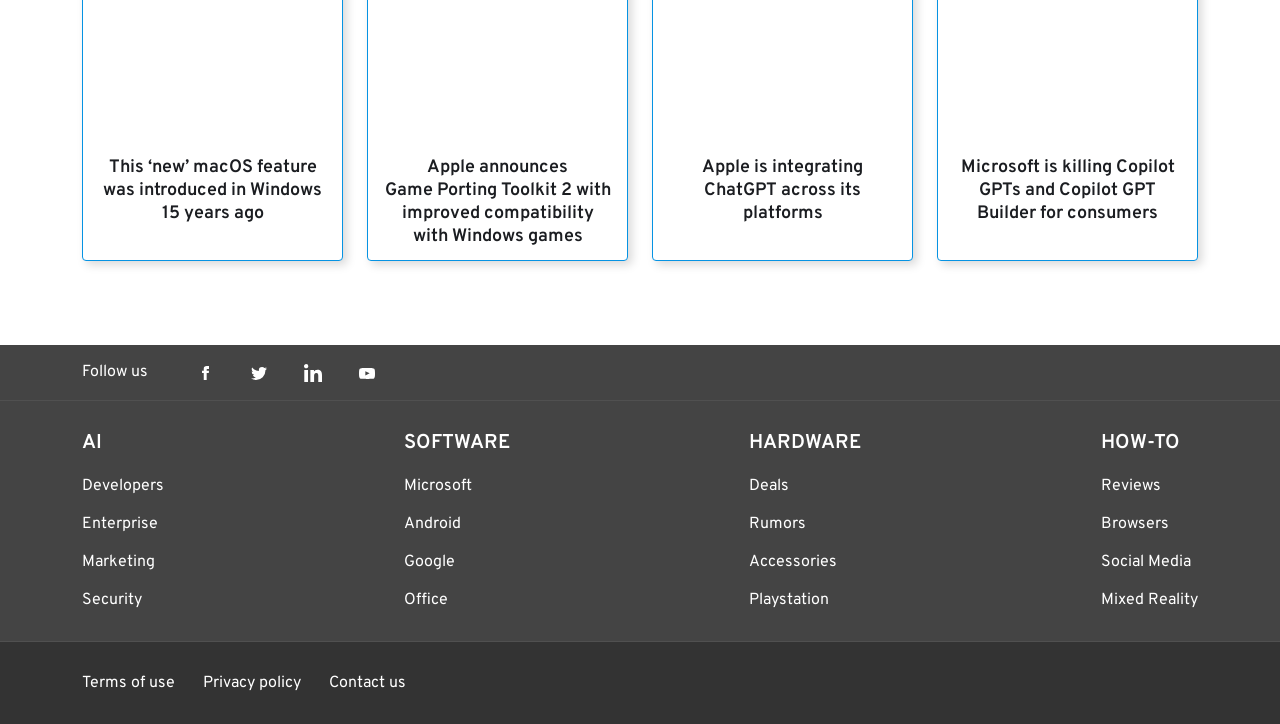Please identify the bounding box coordinates of the clickable region that I should interact with to perform the following instruction: "Explore the AI category". The coordinates should be expressed as four float numbers between 0 and 1, i.e., [left, top, right, bottom].

[0.064, 0.598, 0.128, 0.625]